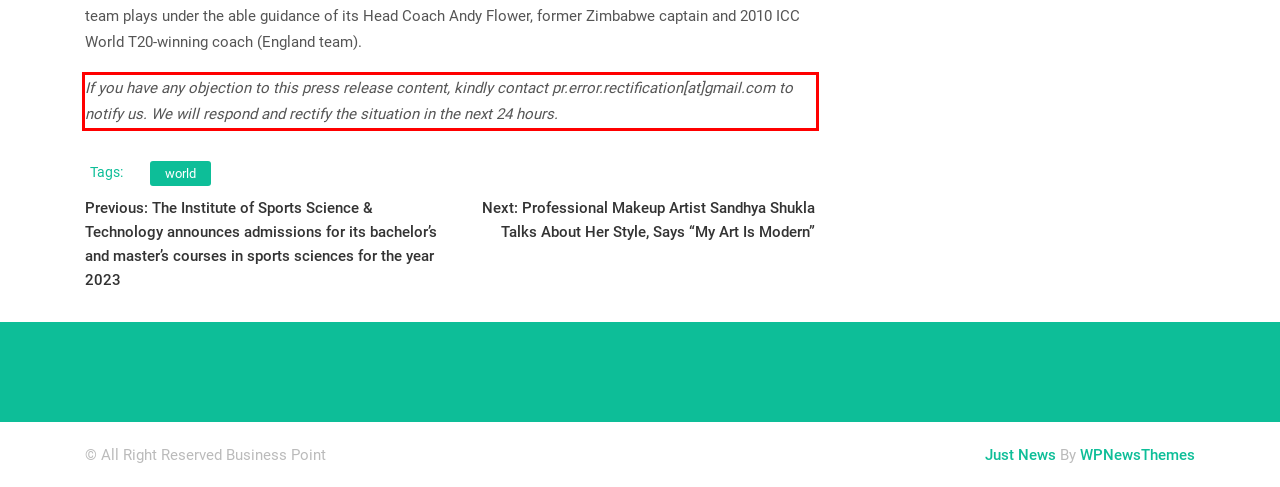Given a screenshot of a webpage containing a red rectangle bounding box, extract and provide the text content found within the red bounding box.

If you have any objection to this press release content, kindly contact pr.error.rectification[at]gmail.com to notify us. We will respond and rectify the situation in the next 24 hours.